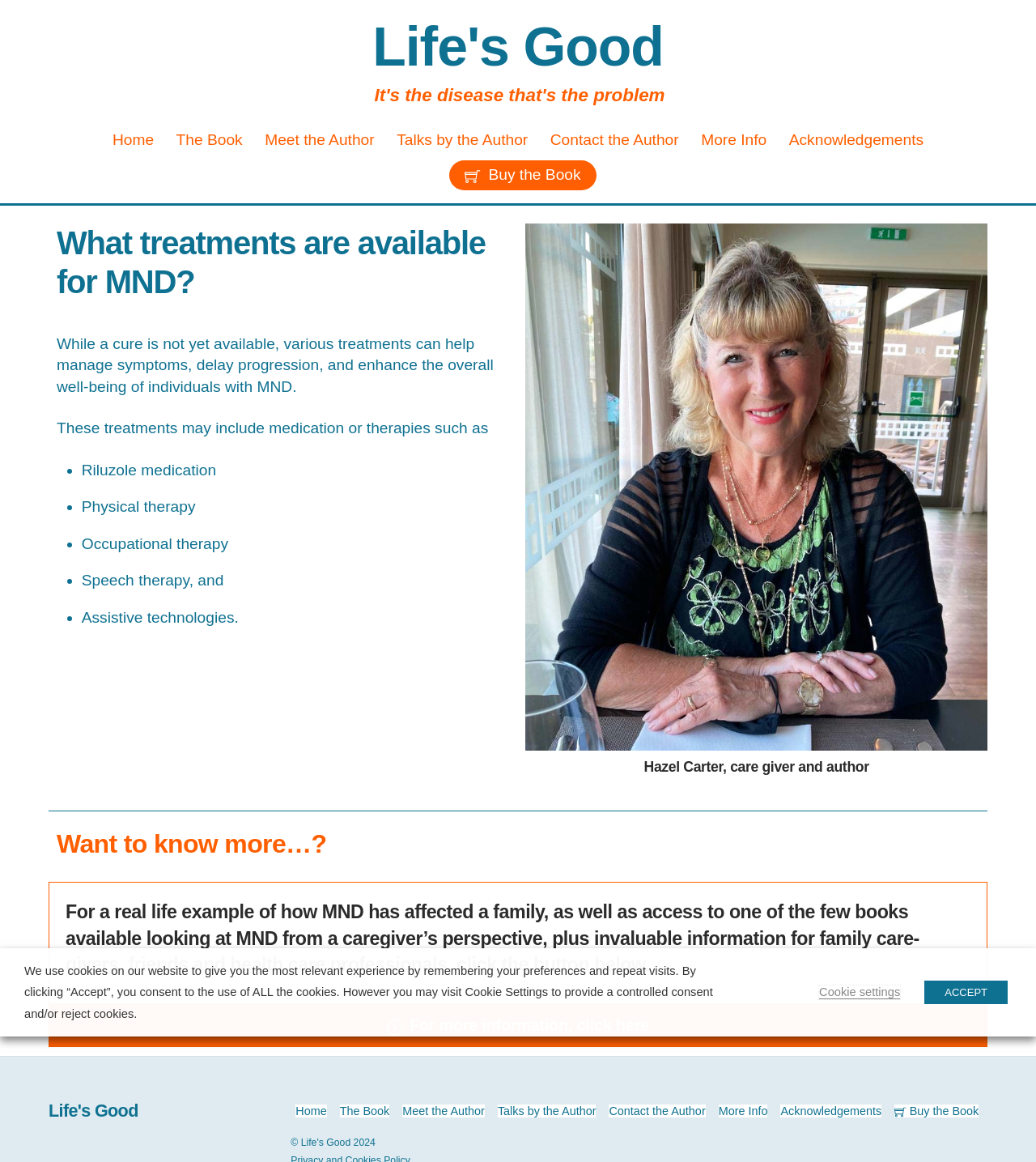With reference to the screenshot, provide a detailed response to the question below:
What is the theme of the webpage?

I inferred the answer by looking at the overall content of the webpage, which discusses caring for a loved one with a terminal illness, especially MND, and provides information and resources for caregivers.